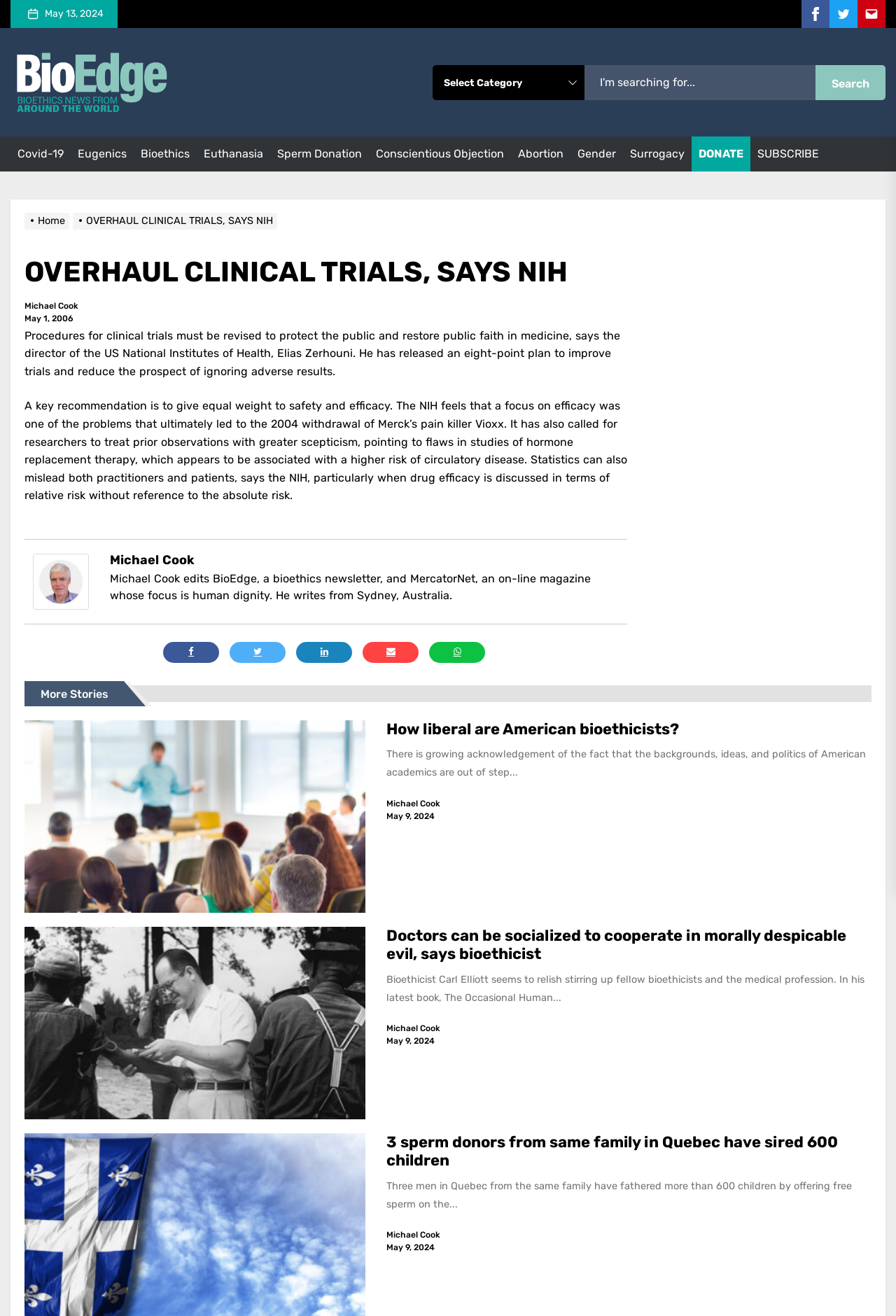Please specify the bounding box coordinates of the clickable region necessary for completing the following instruction: "Read more about OVERHAUL CLINICAL TRIALS, SAYS NIH". The coordinates must consist of four float numbers between 0 and 1, i.e., [left, top, right, bottom].

[0.081, 0.163, 0.313, 0.172]